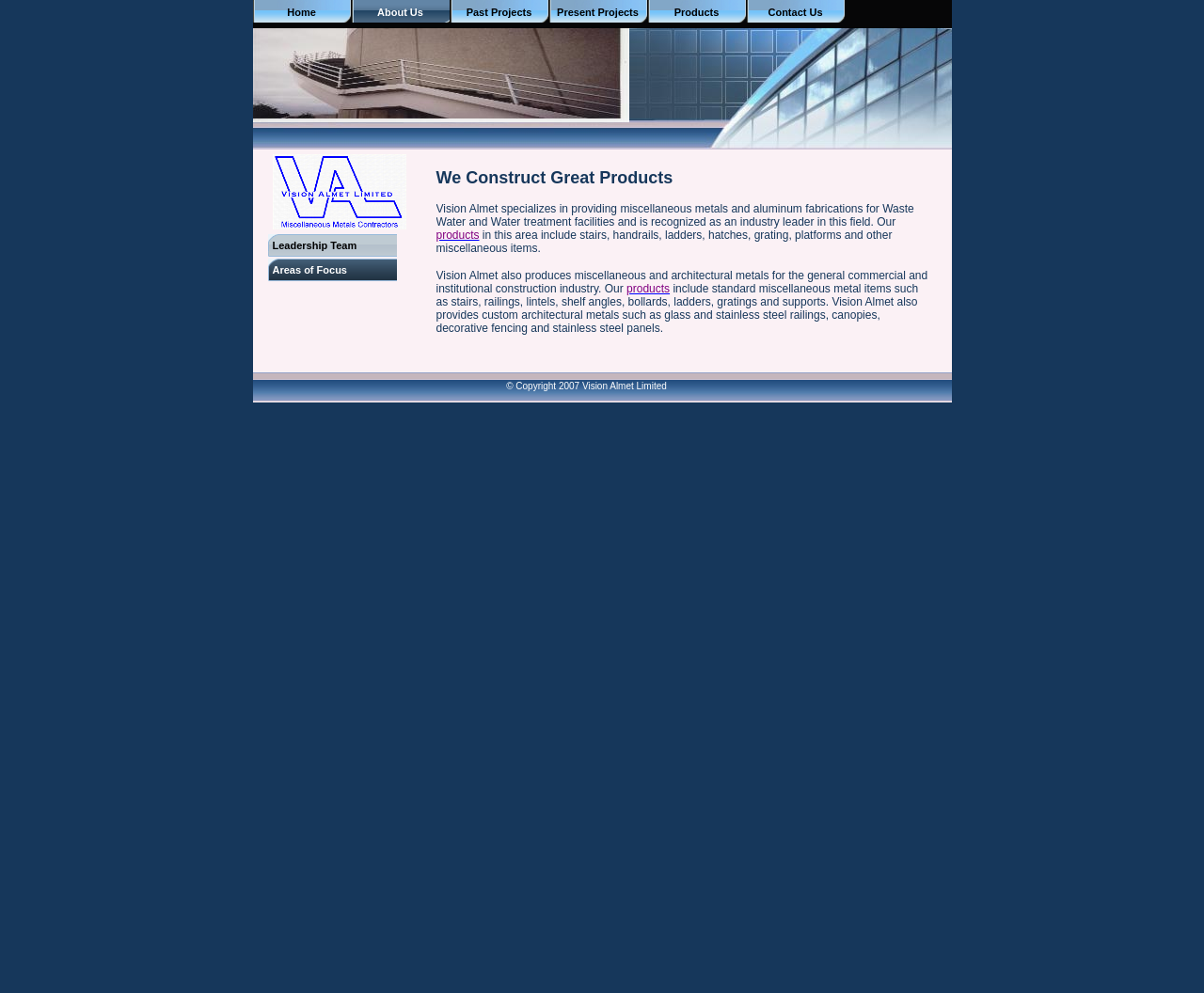Find the bounding box coordinates for the UI element that matches this description: "Areas of Focus".

[0.222, 0.26, 0.329, 0.285]